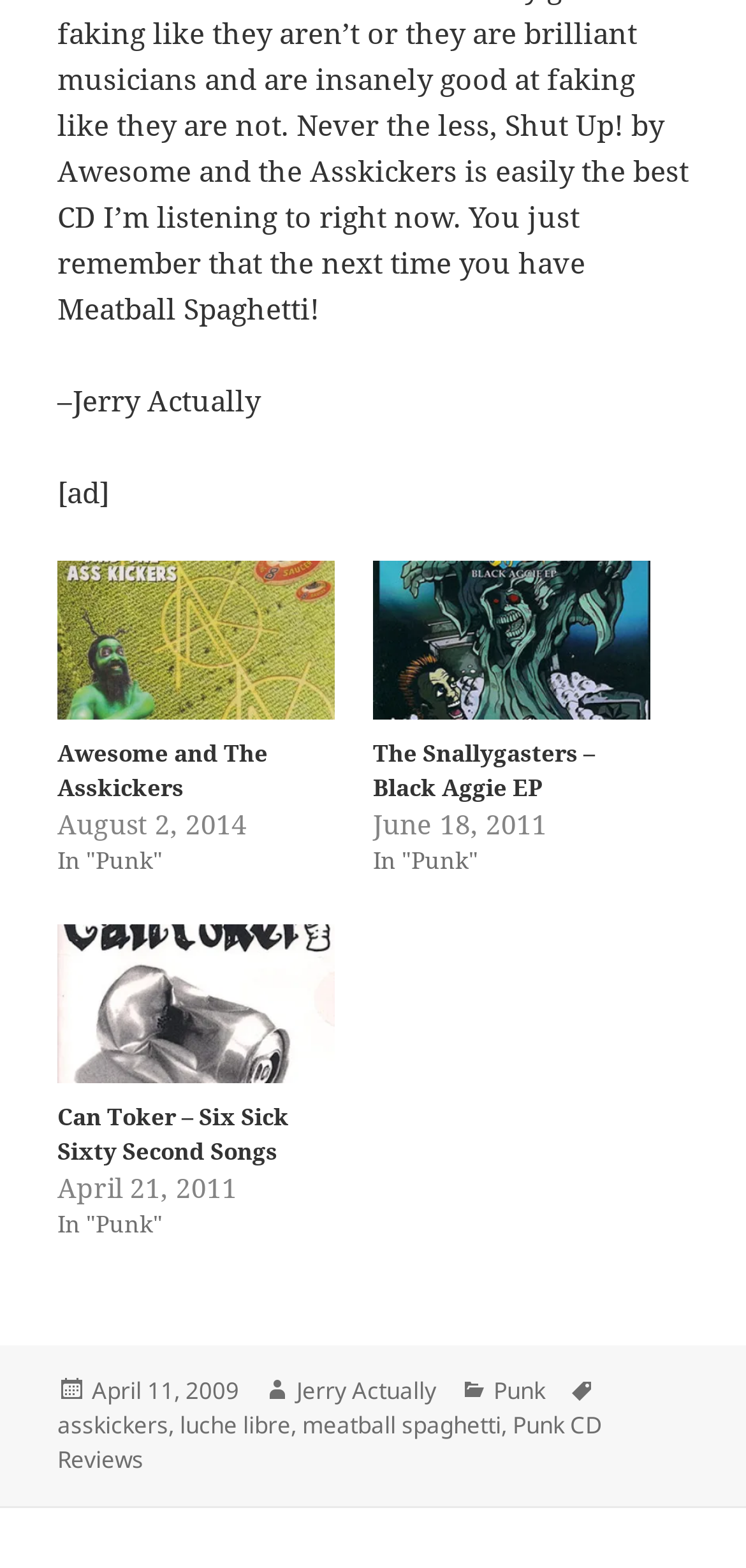What is the date of the post 'The Snallygasters – Black Aggie EP'?
Refer to the screenshot and respond with a concise word or phrase.

June 18, 2011